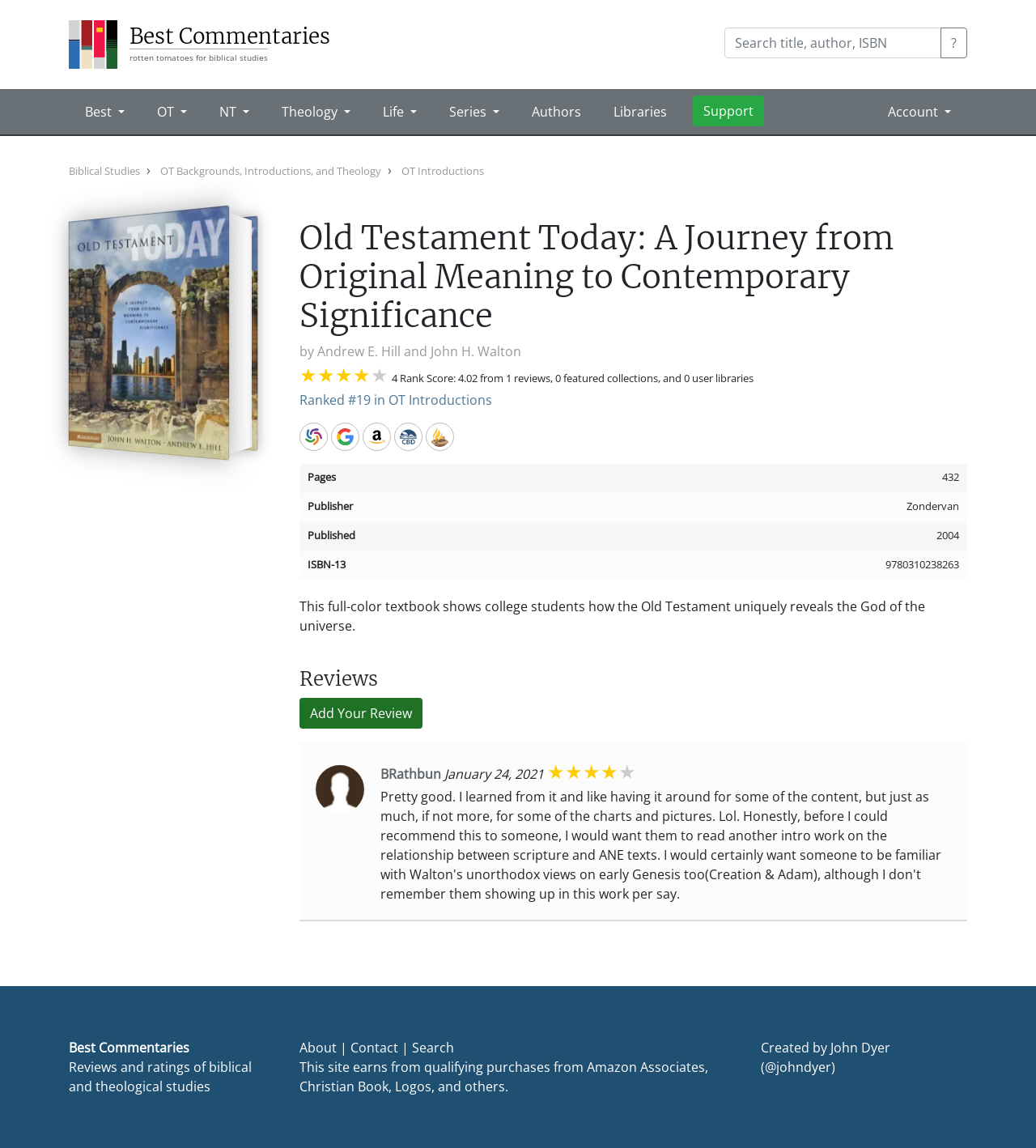Determine the bounding box coordinates of the region to click in order to accomplish the following instruction: "Check the rating of this commentary". Provide the coordinates as four float numbers between 0 and 1, specifically [left, top, right, bottom].

[0.289, 0.315, 0.375, 0.34]